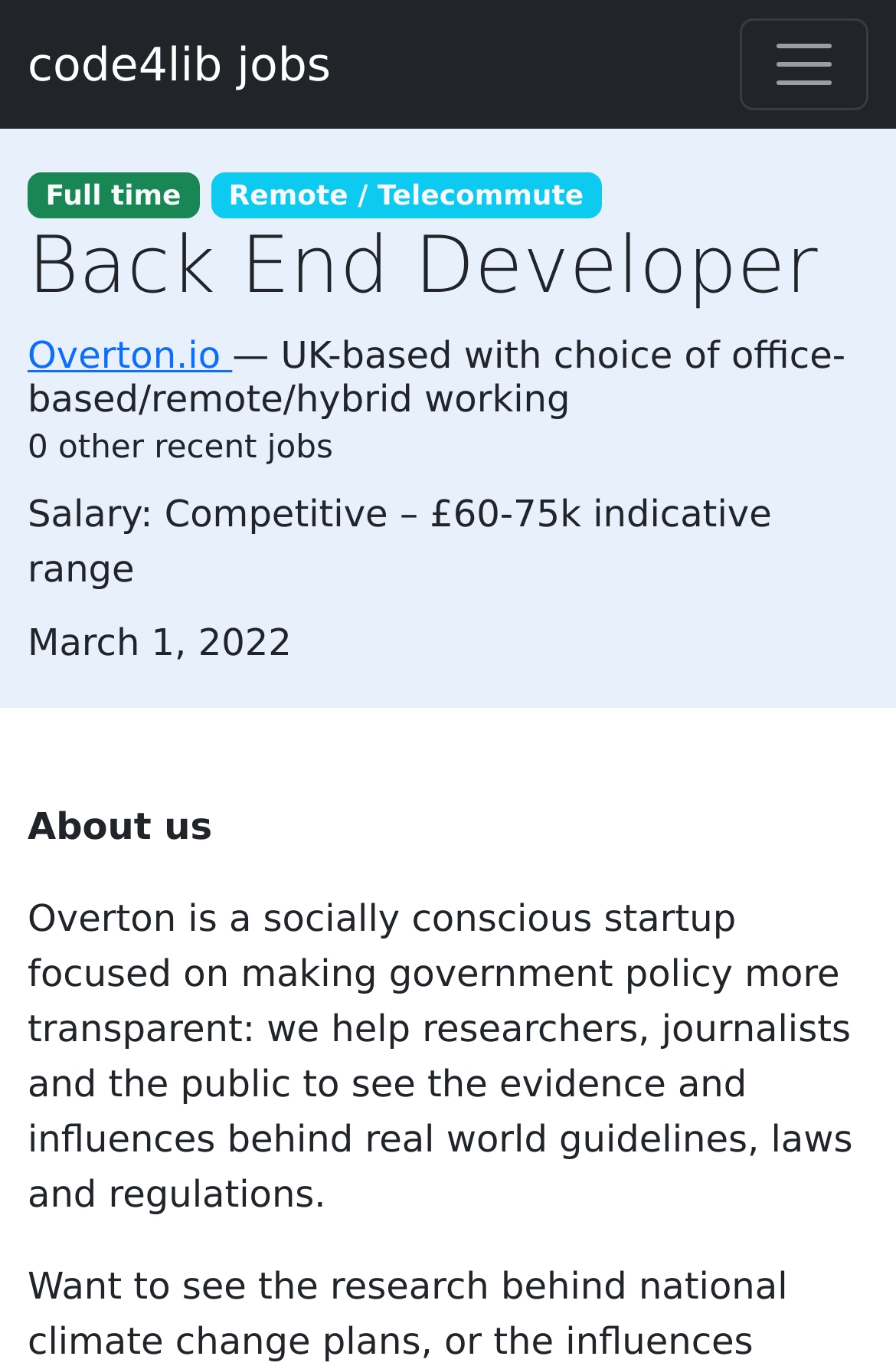Write an elaborate caption that captures the essence of the webpage.

The webpage is a job posting for a Back End Developer position at Overton.io, listed on the Code4Lib Job Board. At the top left, there is a link to "code4lib jobs". Next to it, on the top right, is a button to "Toggle navigation" that controls the main navigation bar. 

Below the navigation button, there are several sections of information about the job posting. On the left, there is a link to filter by "Full time" jobs, and a label indicating that the job is "Remote / Telecommute". The job title "Back End Developer" is displayed prominently, followed by a link to the company "Overton.io" and a brief description of the company's location and work arrangement.

Further down, there is a section detailing the job's salary, listed as "Competitive – £60-75k indicative range". The job posting's creation date, "March 1, 2022", is also displayed. 

The main content of the job posting is headed by a "Description" section, which provides an overview of the company and its mission. The company description is a paragraph of text that explains Overton's focus on making government policy more transparent.